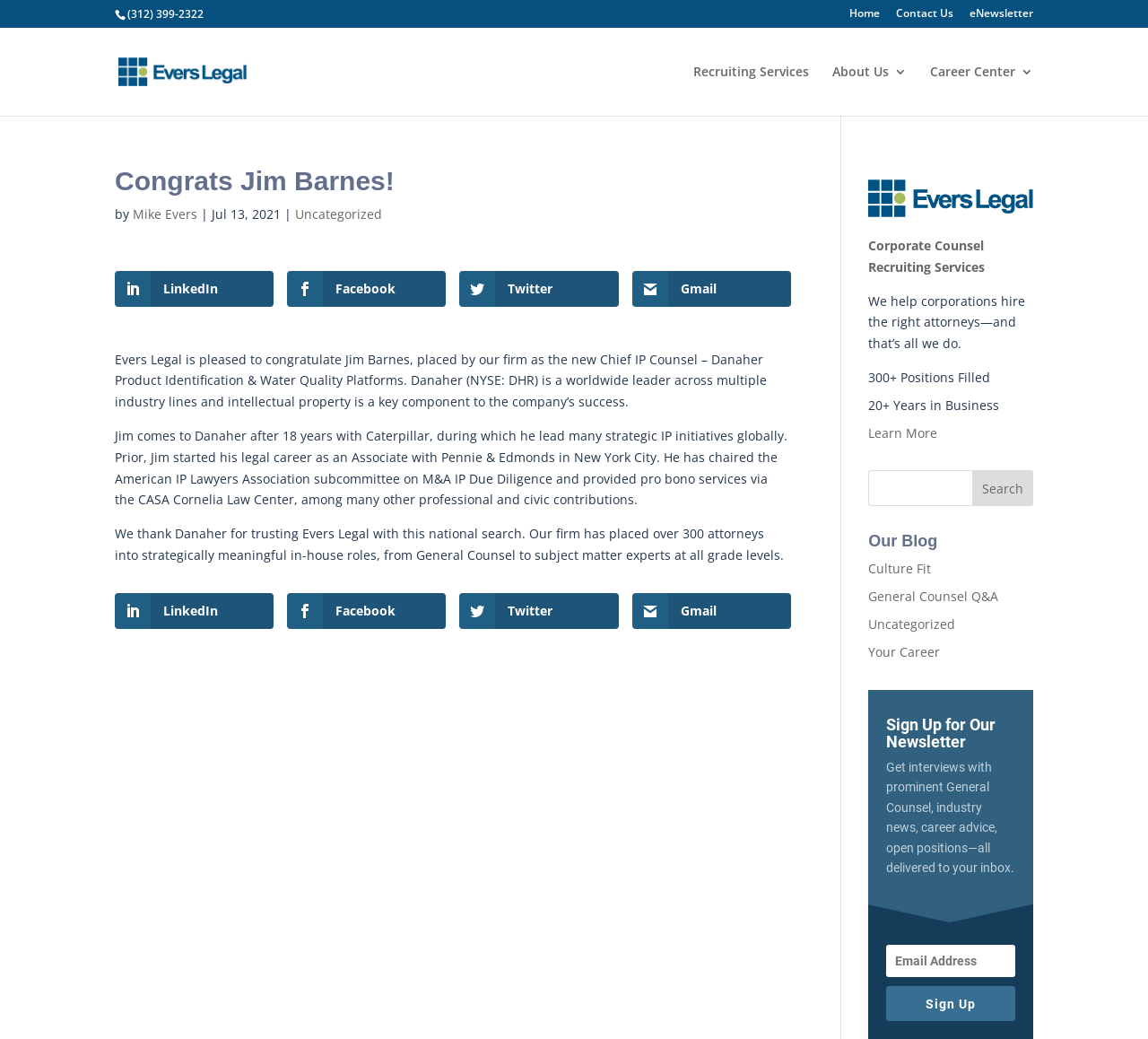Please locate the UI element described by "Corporate Counsel Recruiting Services" and provide its bounding box coordinates.

[0.756, 0.228, 0.858, 0.265]